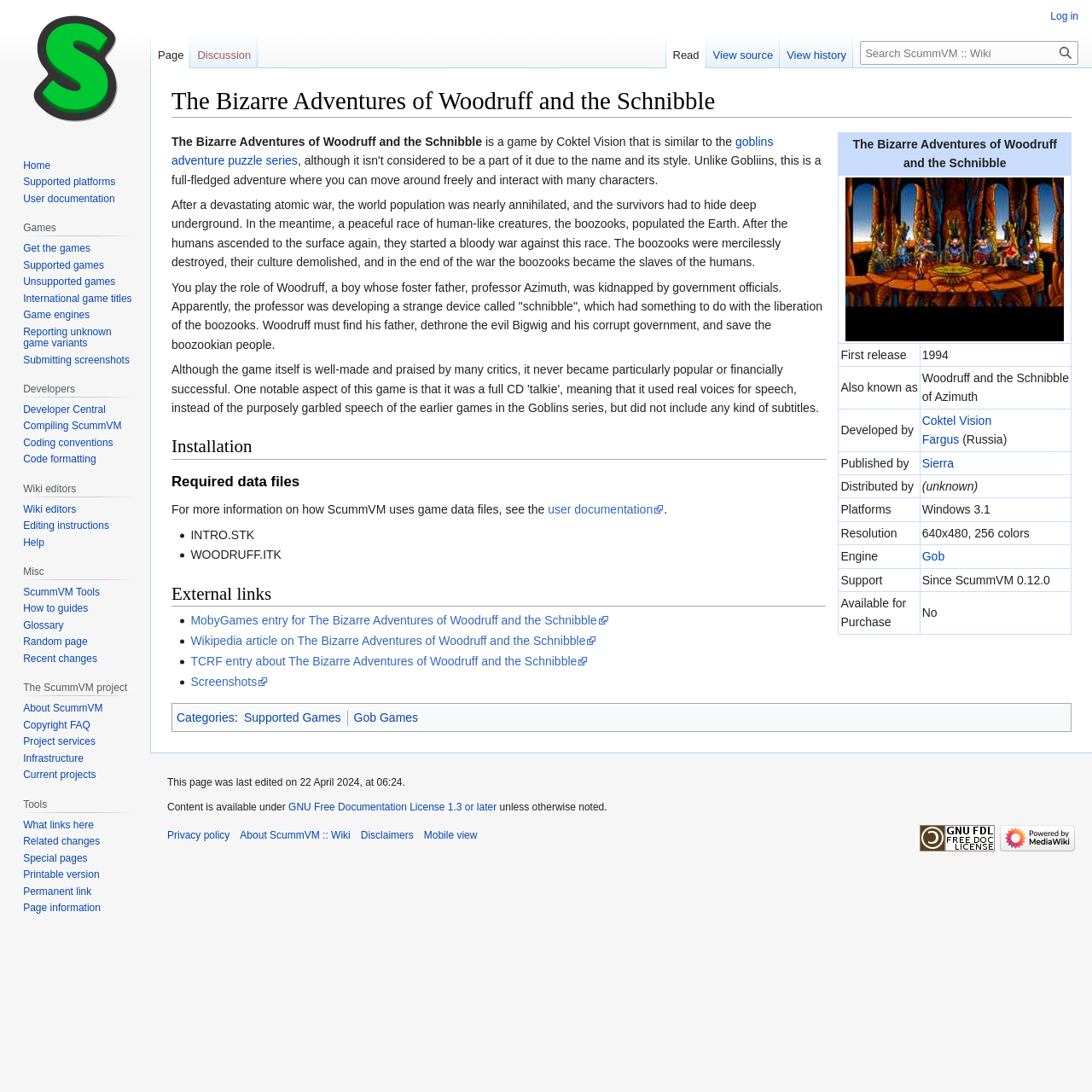Extract the main heading text from the webpage.

The Bizarre Adventures of Woodruff and the Schnibble